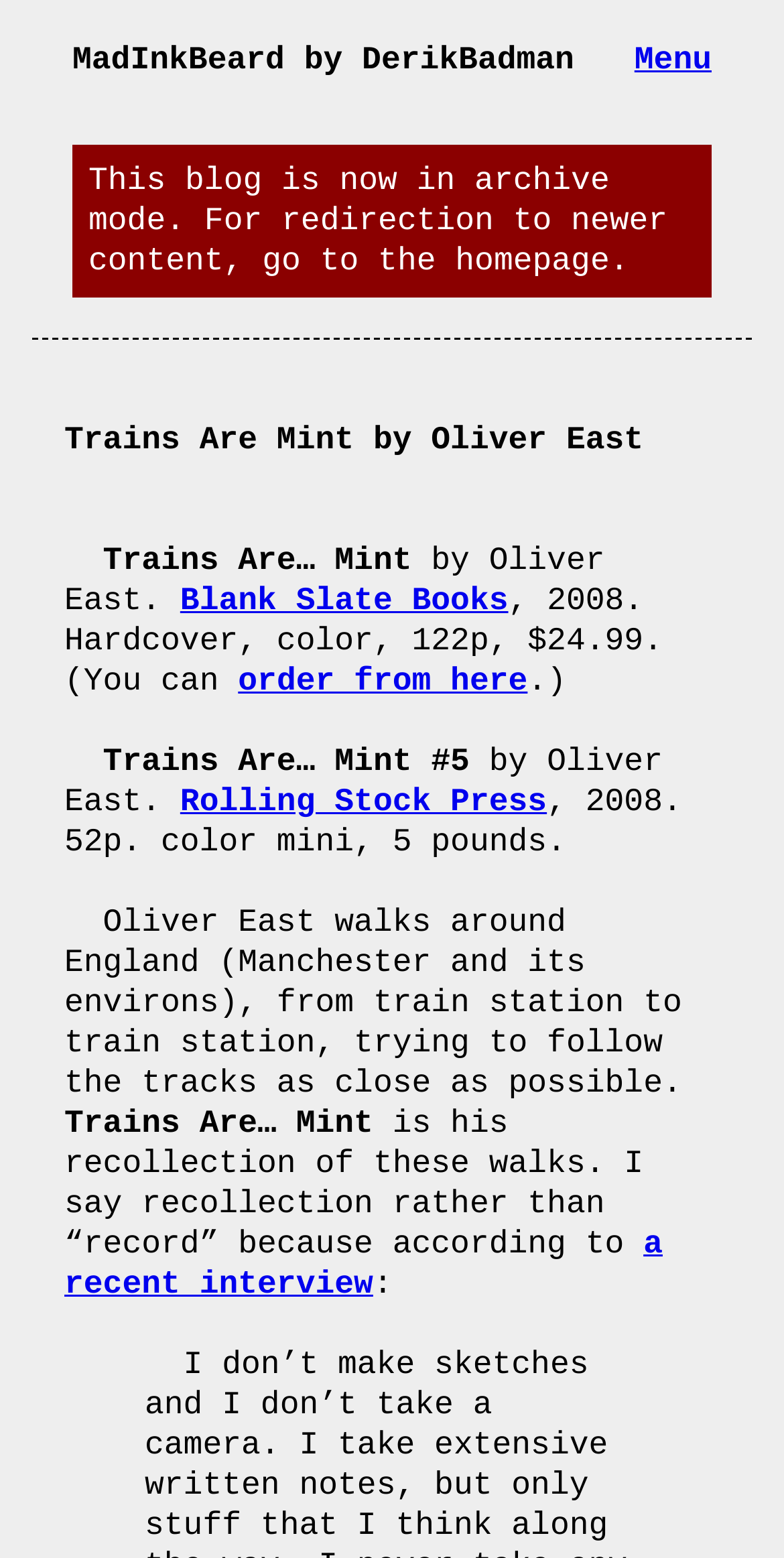Offer a detailed account of what is visible on the webpage.

The webpage appears to be a blog post or article about a comic book series titled "Trains Are Mint" by Oliver East. At the top of the page, there is a heading that reads "MadInkBeard by DerikBadman", which is likely the title of the blog or website. Next to it, there is a link labeled "Menu".

Below the heading, there is a notice that the blog is in archive mode and provides a link to the homepage for newer content. Underneath this notice, there is a section that appears to be the main content of the page. It starts with a heading that reads "Trains Are Mint by Oliver East", followed by a brief description of the book series.

The description is divided into two sections, each describing a different book in the series. The first section describes a hardcover book published in 2008, with a price and a link to order it. The second section describes a mini comic book also published in 2008.

Below the book descriptions, there is a paragraph of text that describes the content of the "Trains Are Mint" series. It explains that the series is based on the author's walks around England, following train tracks from station to station. The text also mentions an interview with the author, which is linked to from the page.

Throughout the page, there are no images, but there are several links to external websites, including the homepage, a link to order a book, and a link to an interview. The overall layout of the page is simple and easy to follow, with clear headings and concise text.